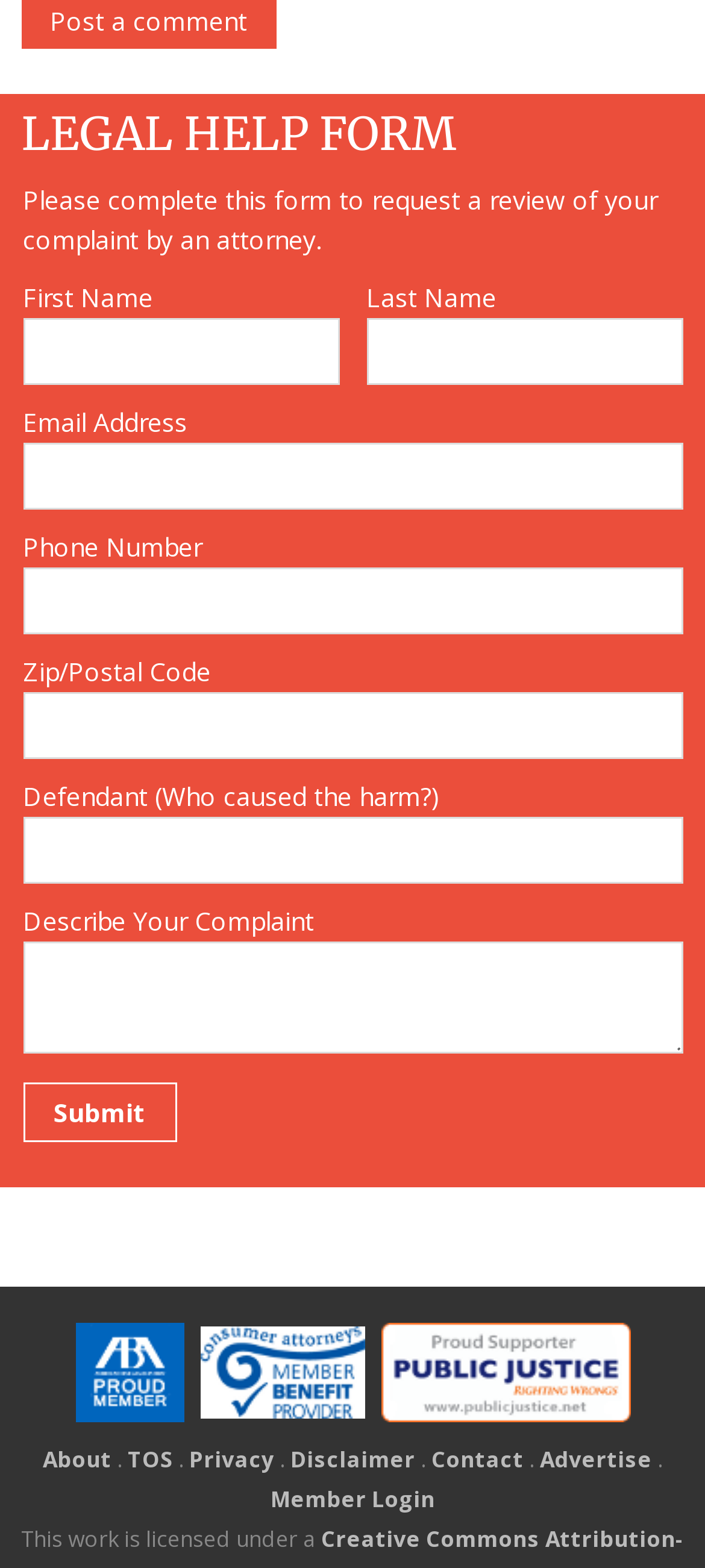Reply to the question with a single word or phrase:
What is the button at the bottom of the form for?

Submit